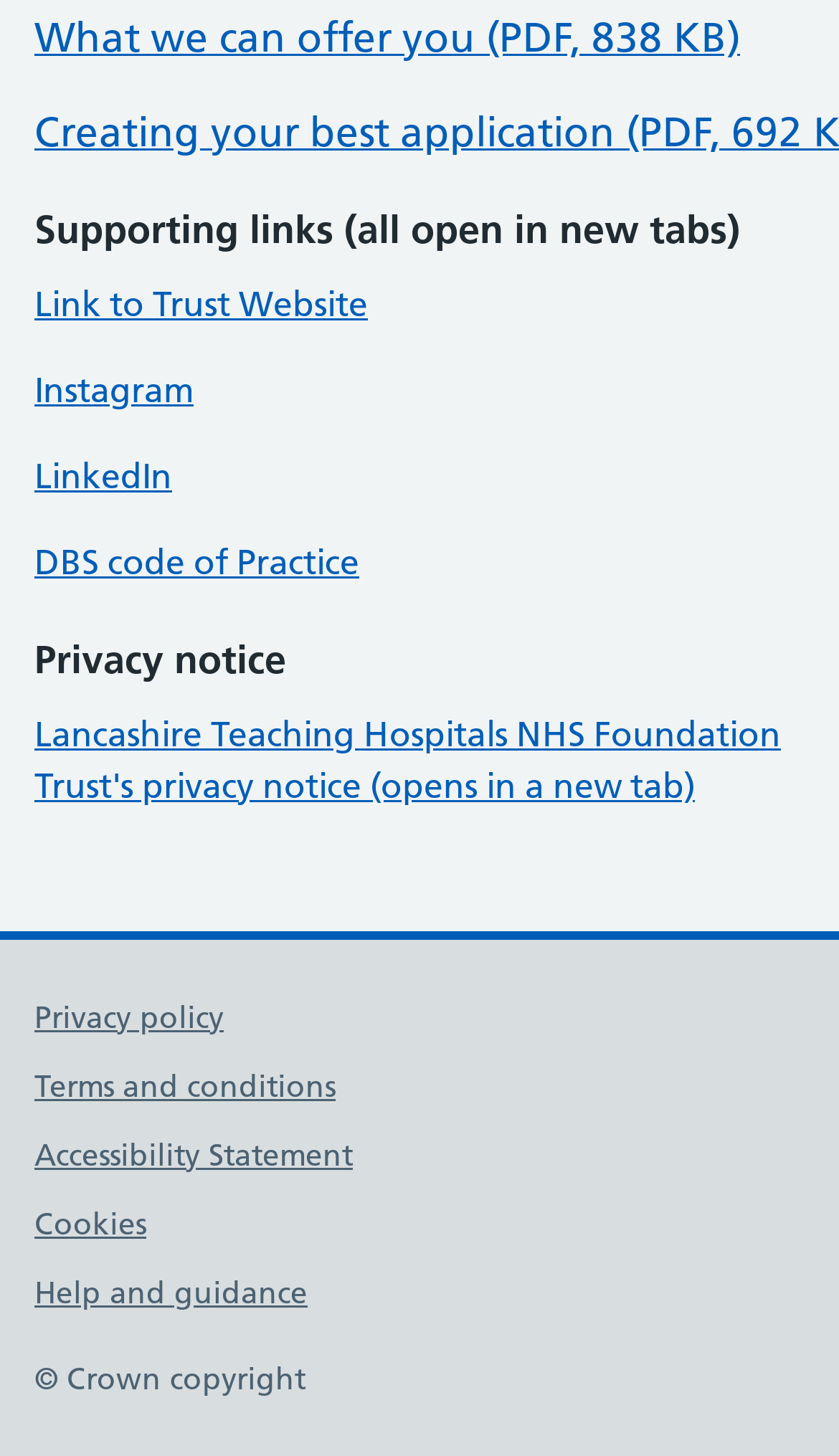Locate the bounding box for the described UI element: "Instagram". Ensure the coordinates are four float numbers between 0 and 1, formatted as [left, top, right, bottom].

[0.041, 0.252, 0.231, 0.282]